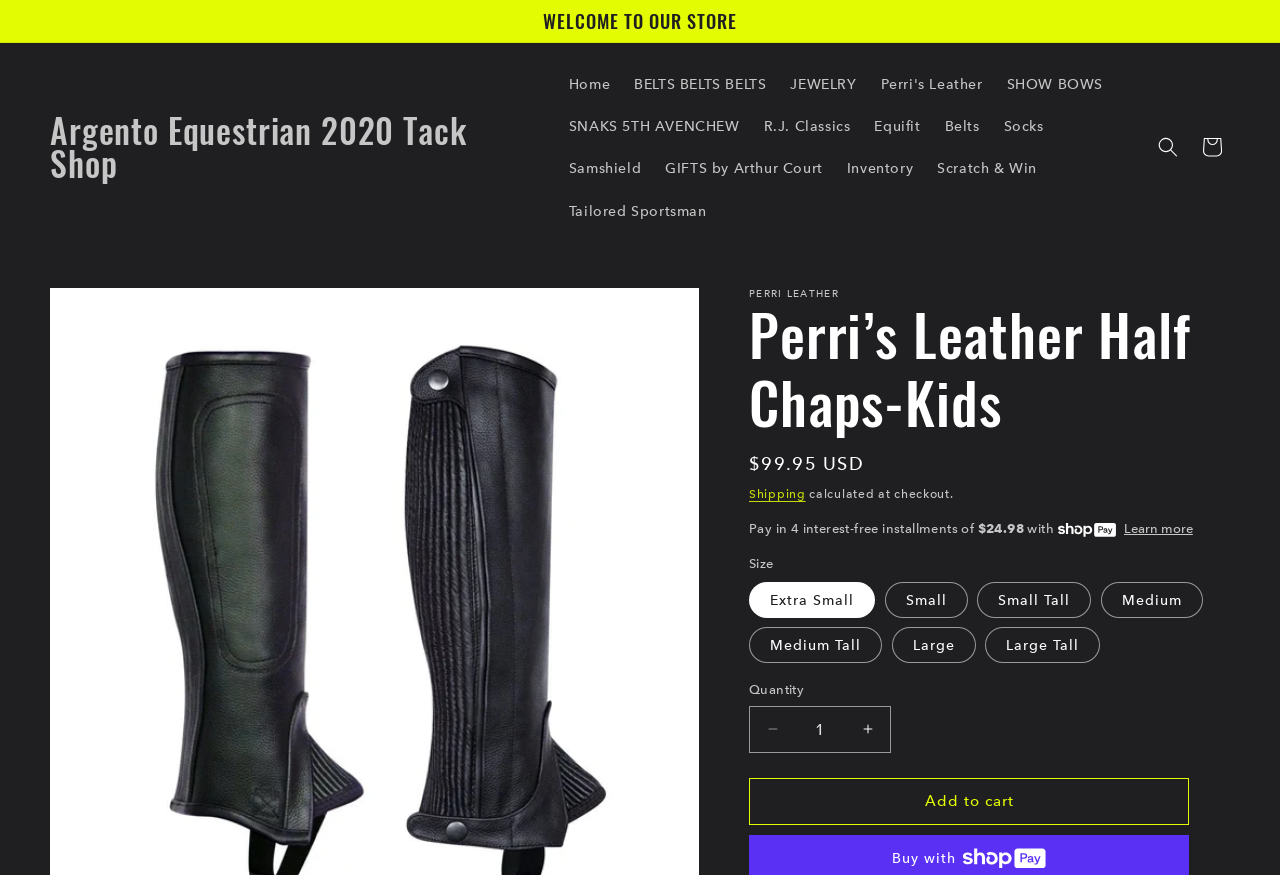Locate the bounding box coordinates of the clickable area to execute the instruction: "Increase quantity". Provide the coordinates as four float numbers between 0 and 1, represented as [left, top, right, bottom].

[0.66, 0.807, 0.695, 0.86]